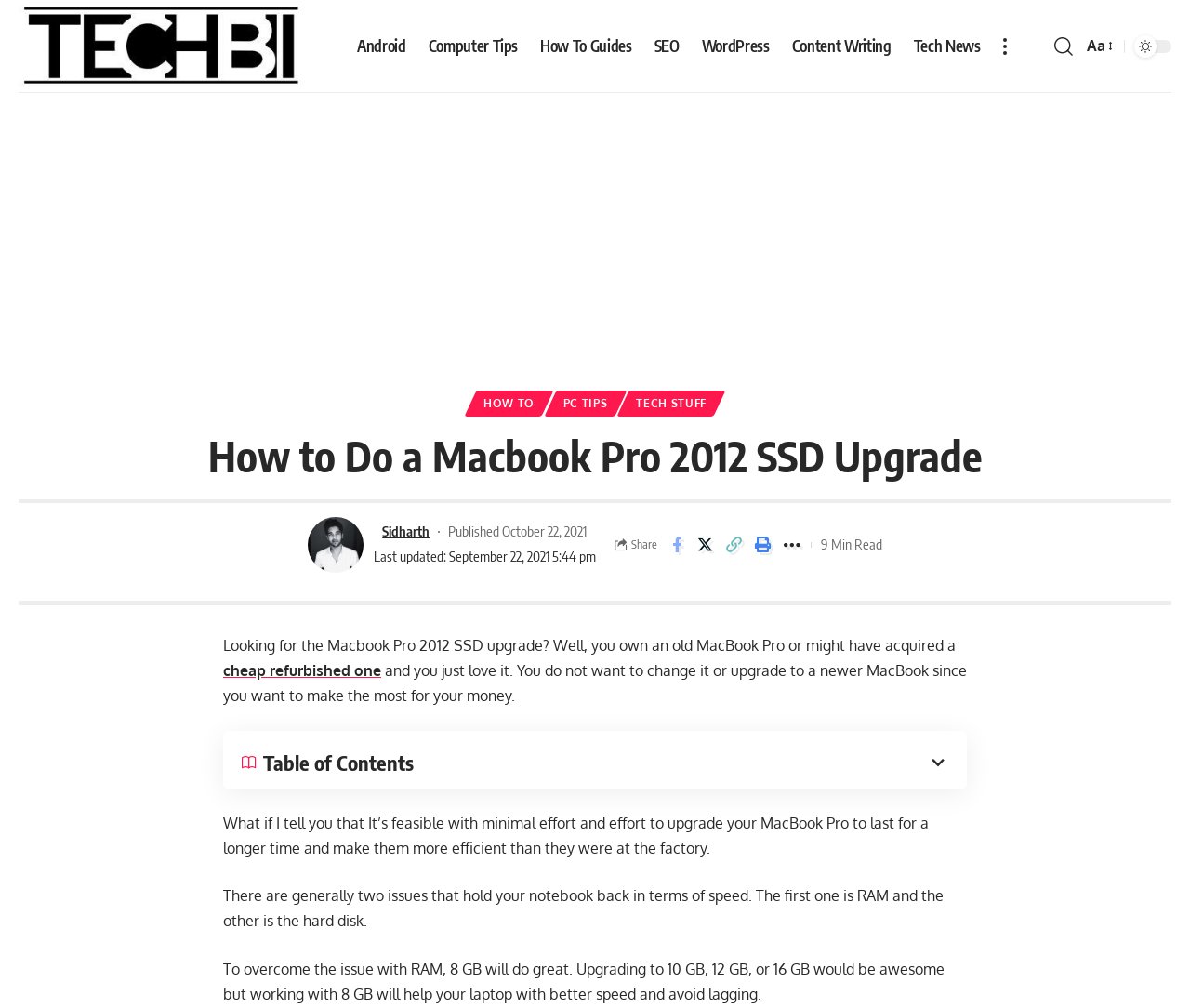Locate the bounding box coordinates of the element I should click to achieve the following instruction: "Click on the 'Android' link".

[0.291, 0.0, 0.35, 0.092]